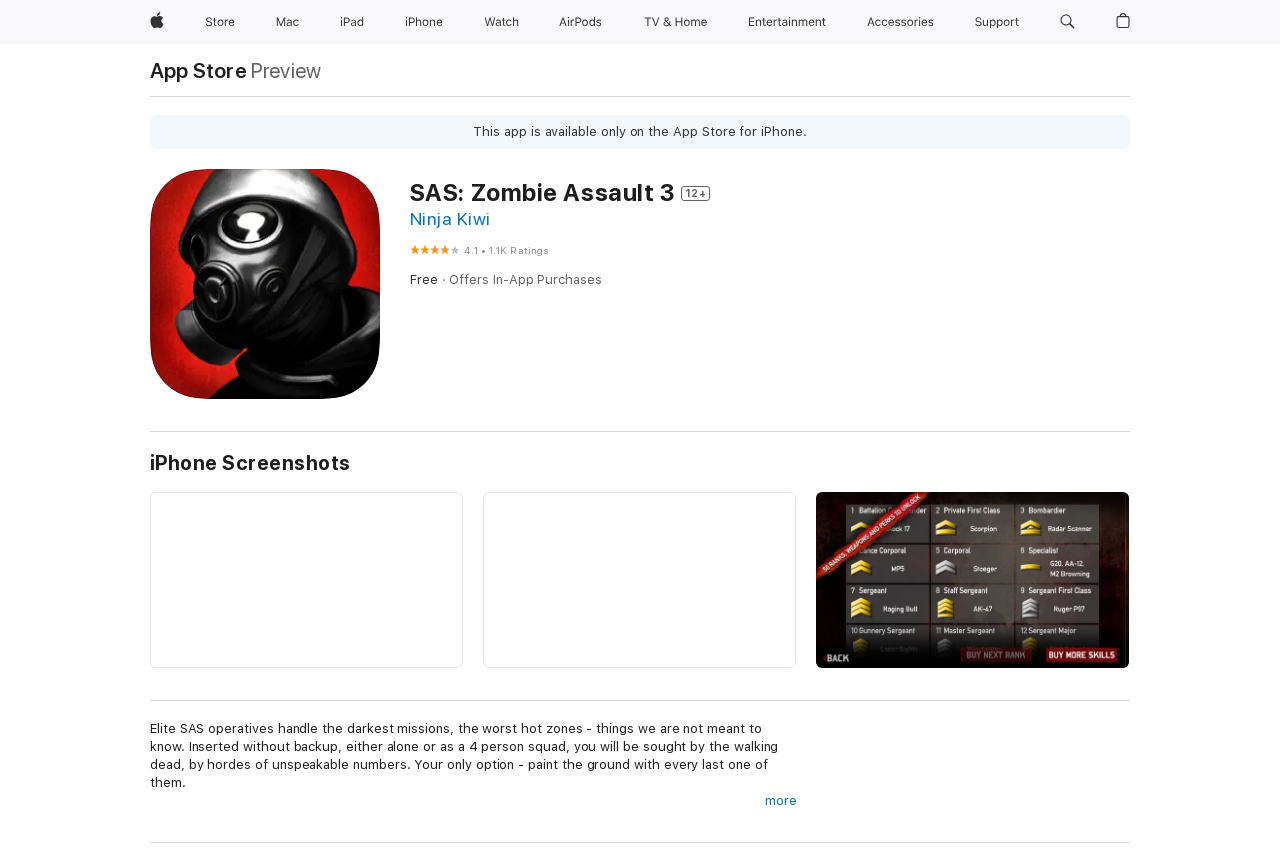What is the price of SAS: Zombie Assault 3?
Look at the webpage screenshot and answer the question with a detailed explanation.

The price of the app can be found in the section where the app's details are displayed, specifically in the static text element that says 'Free'. Additionally, it is mentioned that the app 'Offers In-App Purchases'.